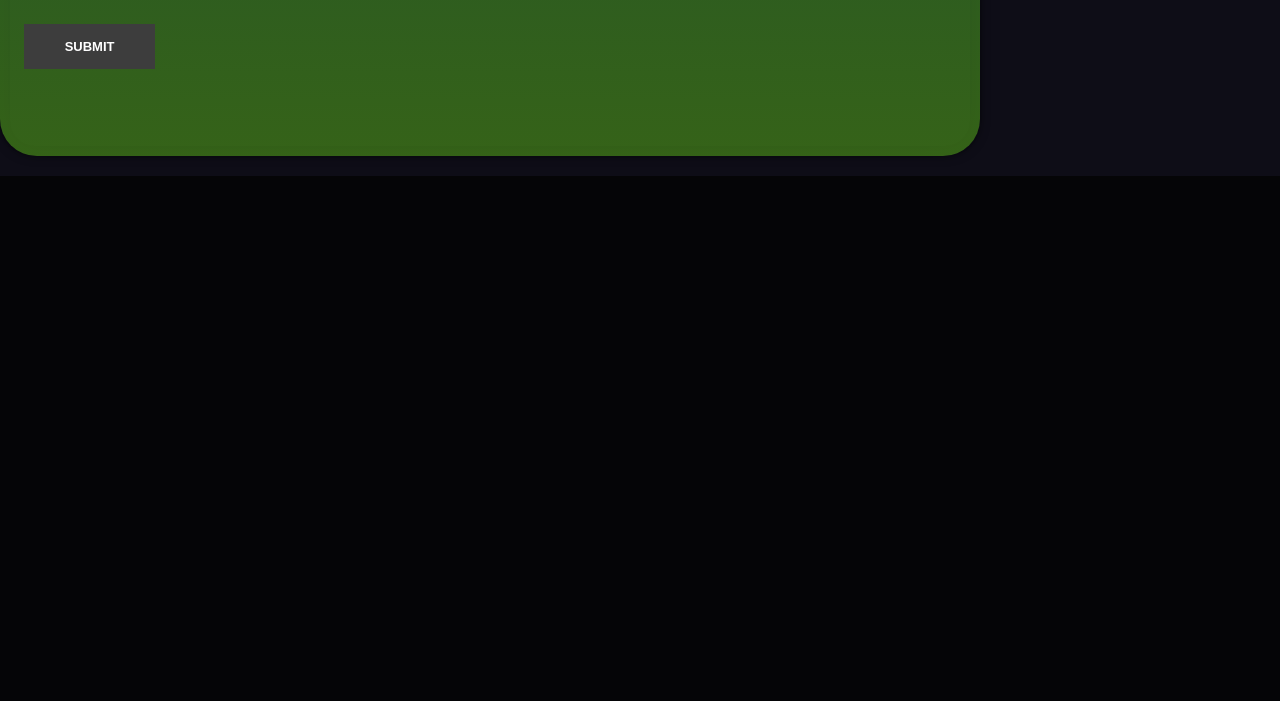What is the company name?
Could you give a comprehensive explanation in response to this question?

The company name can be inferred from the text 'As a trusted brand in the industry, Oraimo ae offers a wide range of high-quality mobile accessories...' which is a description of the company.